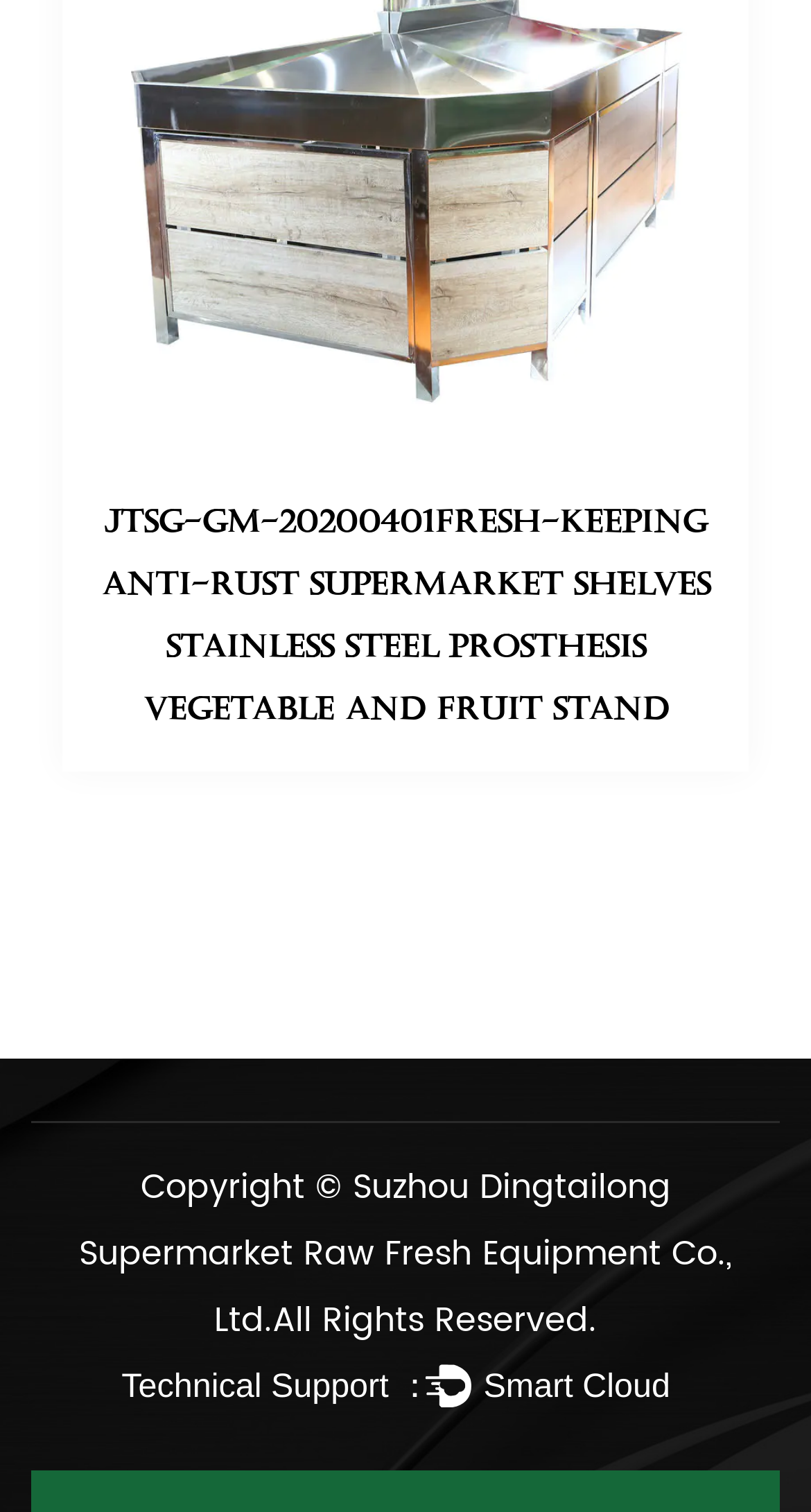What is the copyright statement?
Please provide a comprehensive answer to the question based on the webpage screenshot.

I found the copyright statement by looking at the StaticText element at the bottom of the page, which has the text 'Copyright ©'.